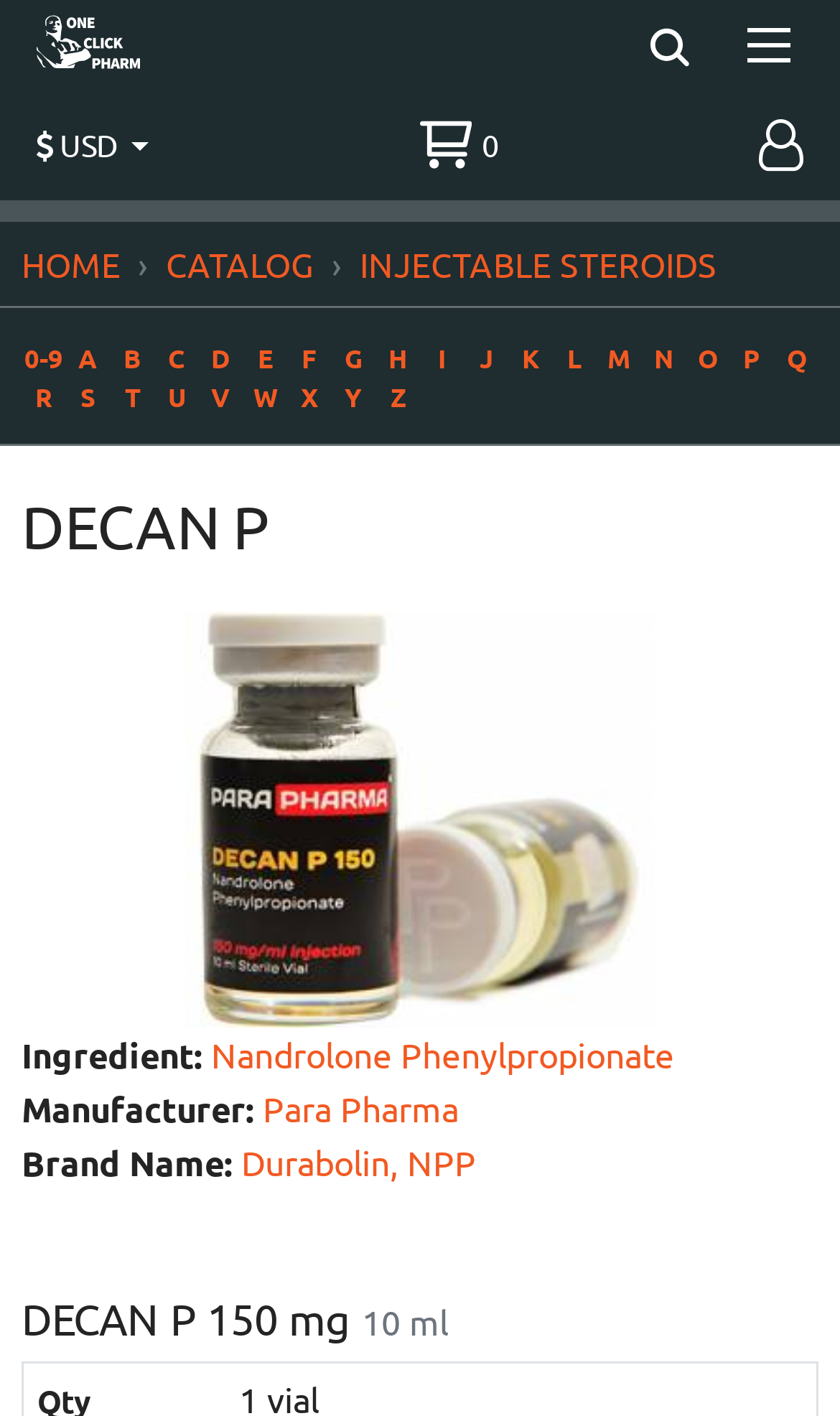Bounding box coordinates should be in the format (top-left x, top-left y, bottom-right x, bottom-right y) and all values should be floating point numbers between 0 and 1. Determine the bounding box coordinate for the UI element described as: Durabolin, NPP

[0.287, 0.804, 0.567, 0.835]